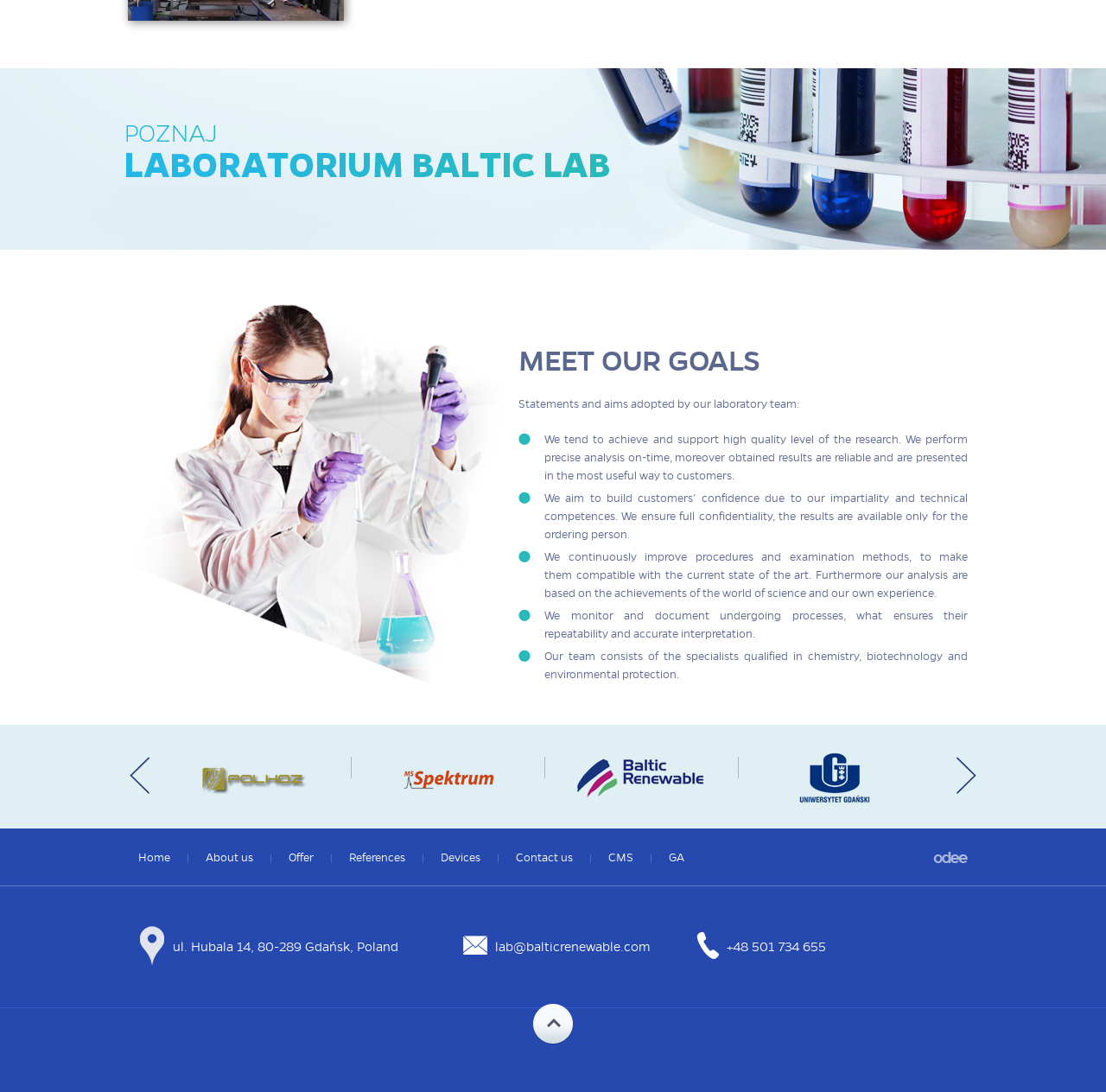Give a concise answer of one word or phrase to the question: 
What is the address of the laboratory?

ul. Hubala 14, 80-289 Gdańsk, Poland